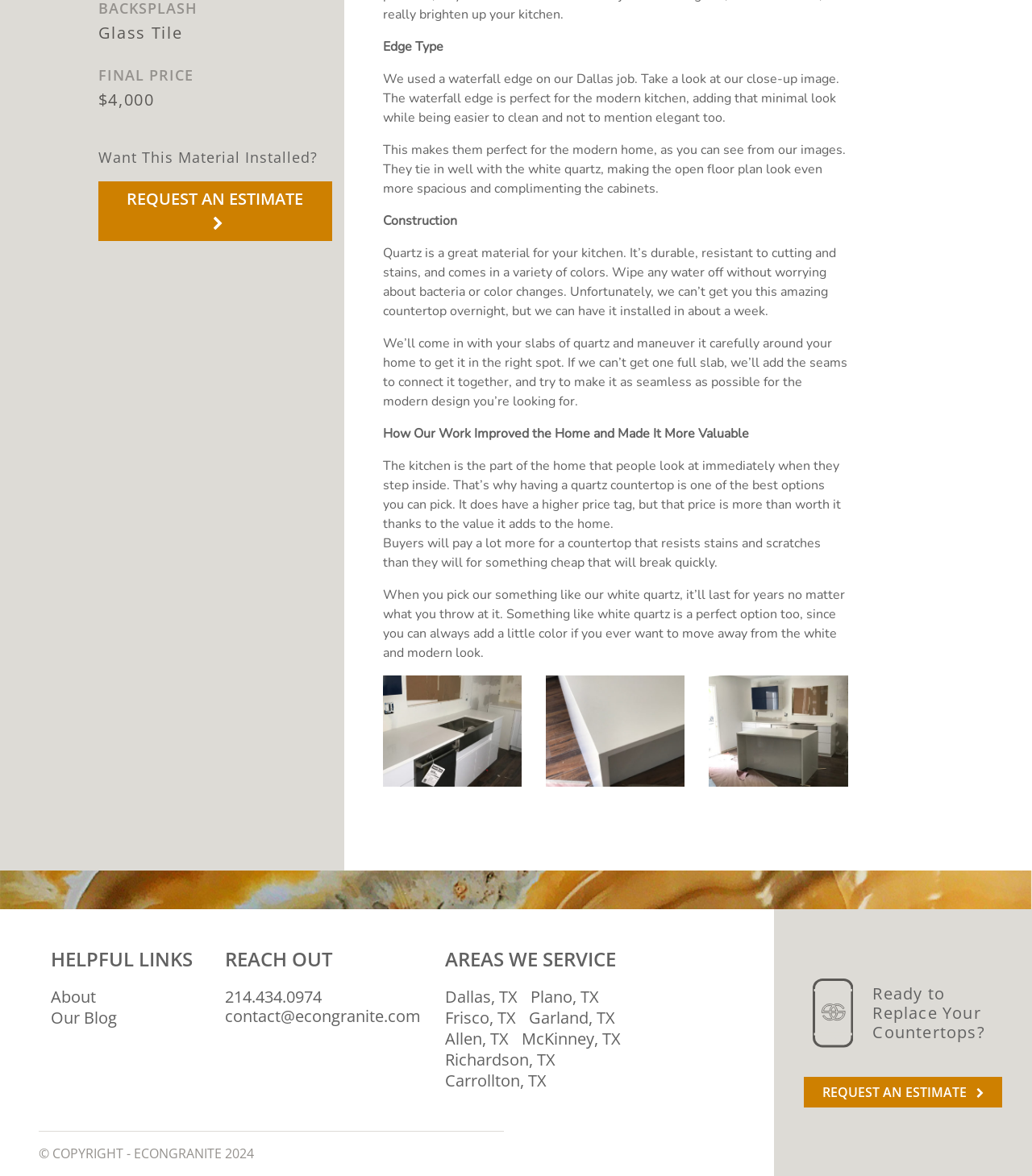What is the phone number to reach out to EconGranite?
Answer the question with a detailed and thorough explanation.

The phone number to reach out to EconGranite is mentioned in the 'REACH OUT' section as '214.434.0974'.